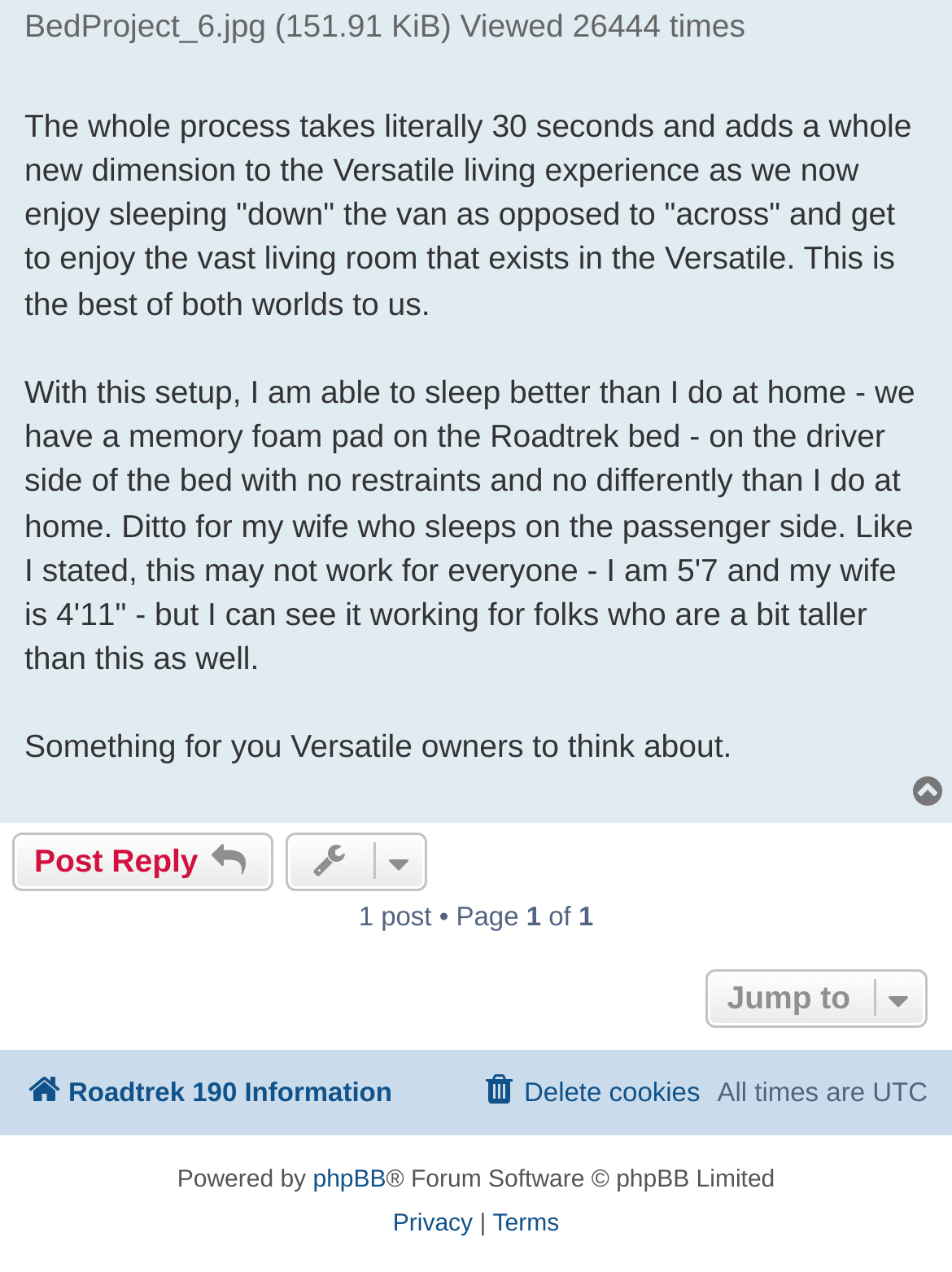Please specify the bounding box coordinates of the clickable region to carry out the following instruction: "Click on 'Post Reply'". The coordinates should be four float numbers between 0 and 1, in the format [left, top, right, bottom].

[0.013, 0.654, 0.287, 0.7]